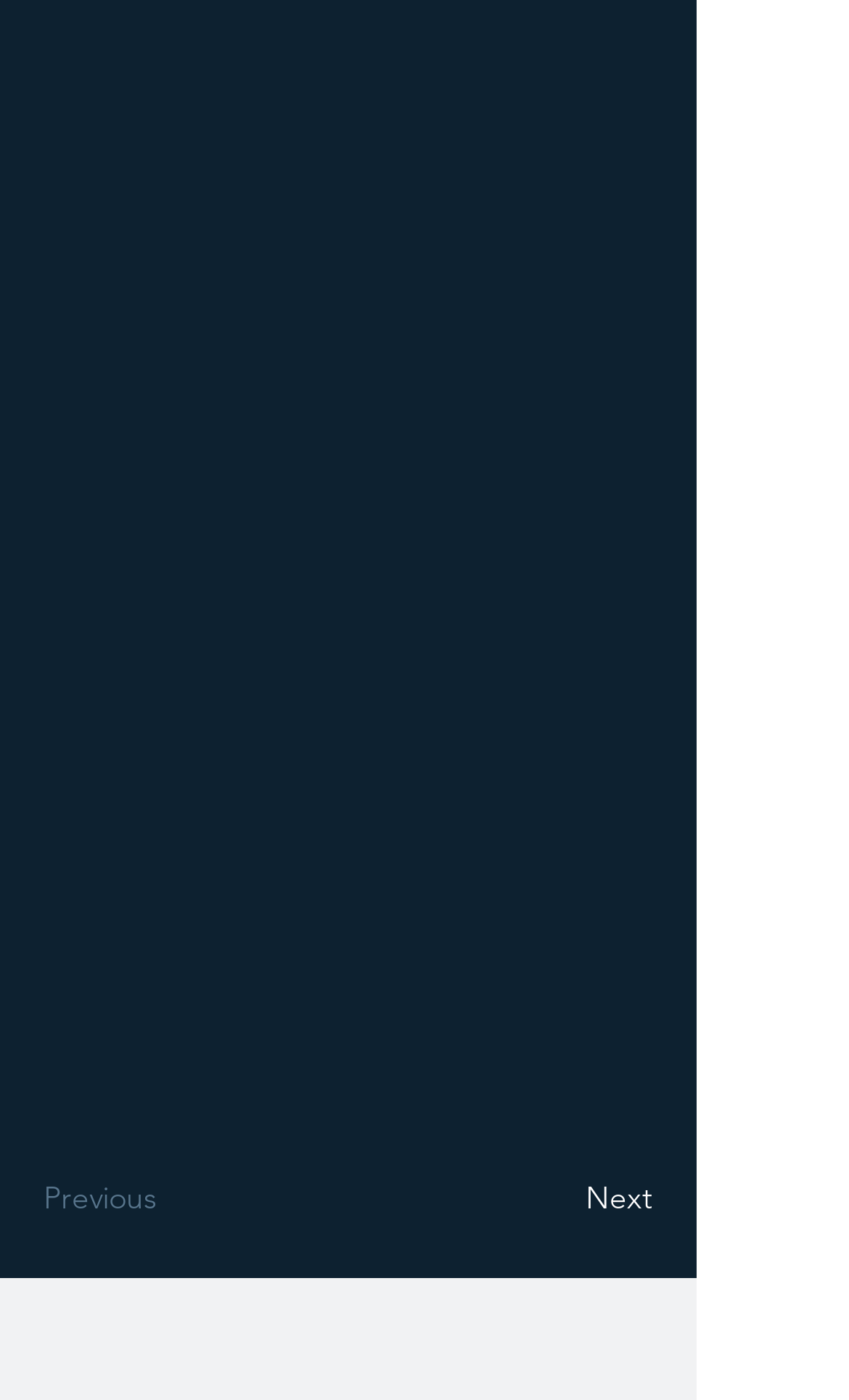Given the description of the UI element: "Proudly created with Wix.com", predict the bounding box coordinates in the form of [left, top, right, bottom], with each value being a float between 0 and 1.

[0.182, 0.95, 0.633, 0.979]